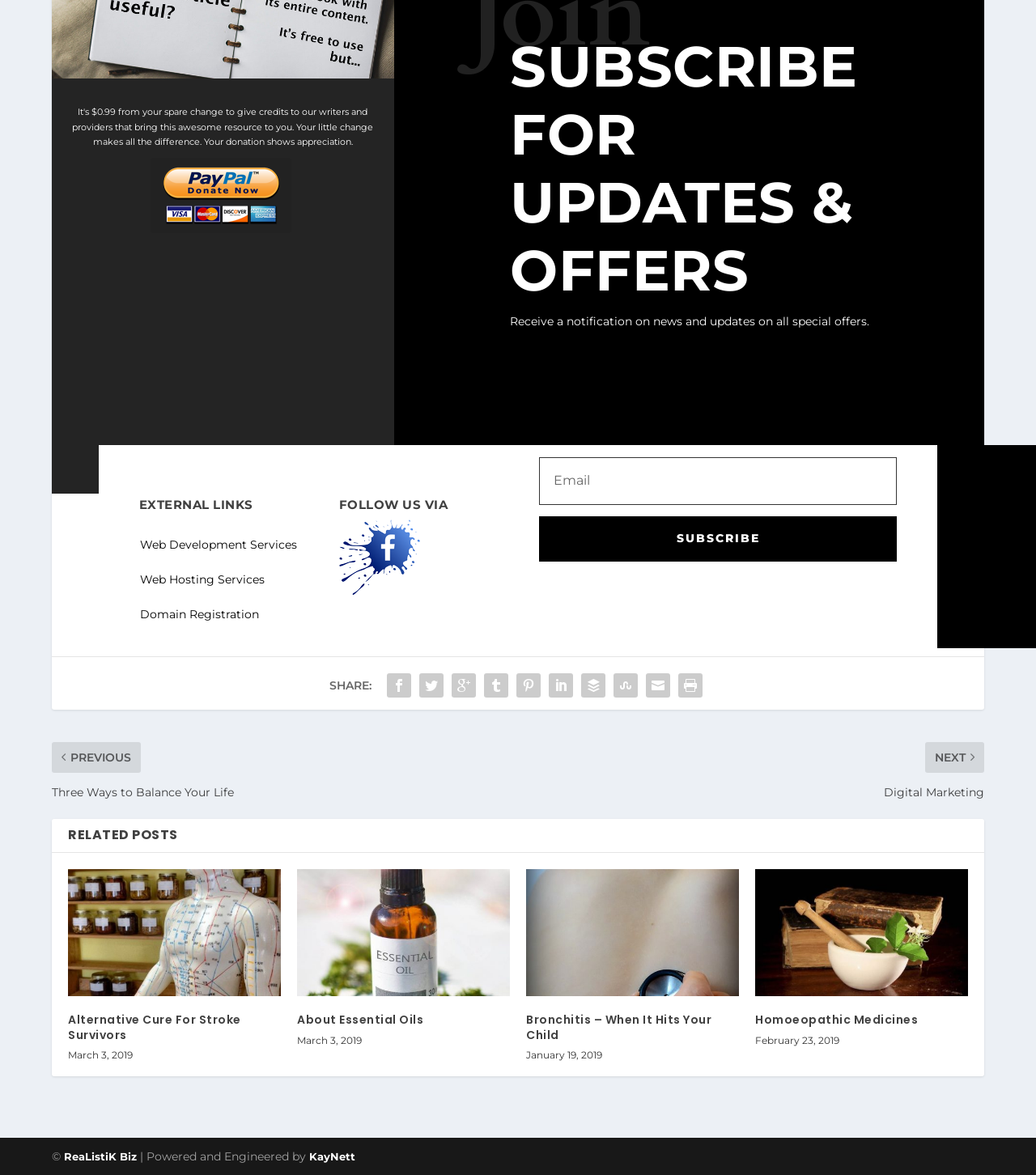From the element description: "KayNett", extract the bounding box coordinates of the UI element. The coordinates should be expressed as four float numbers between 0 and 1, in the order [left, top, right, bottom].

[0.298, 0.979, 0.343, 0.99]